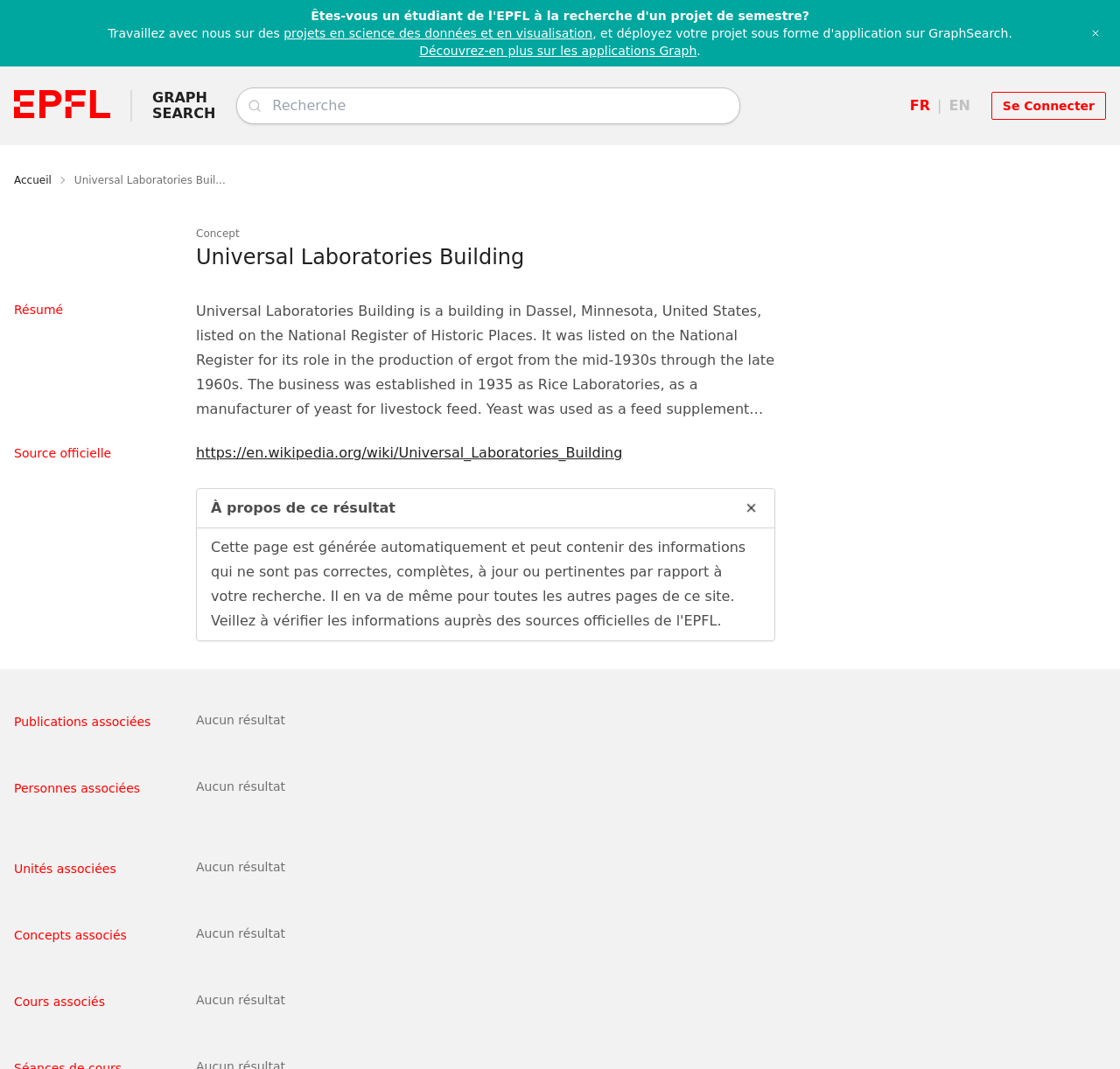Provide a short, one-word or phrase answer to the question below:
What is the role of Lester R. Peel in the history of the building?

Manager of the company